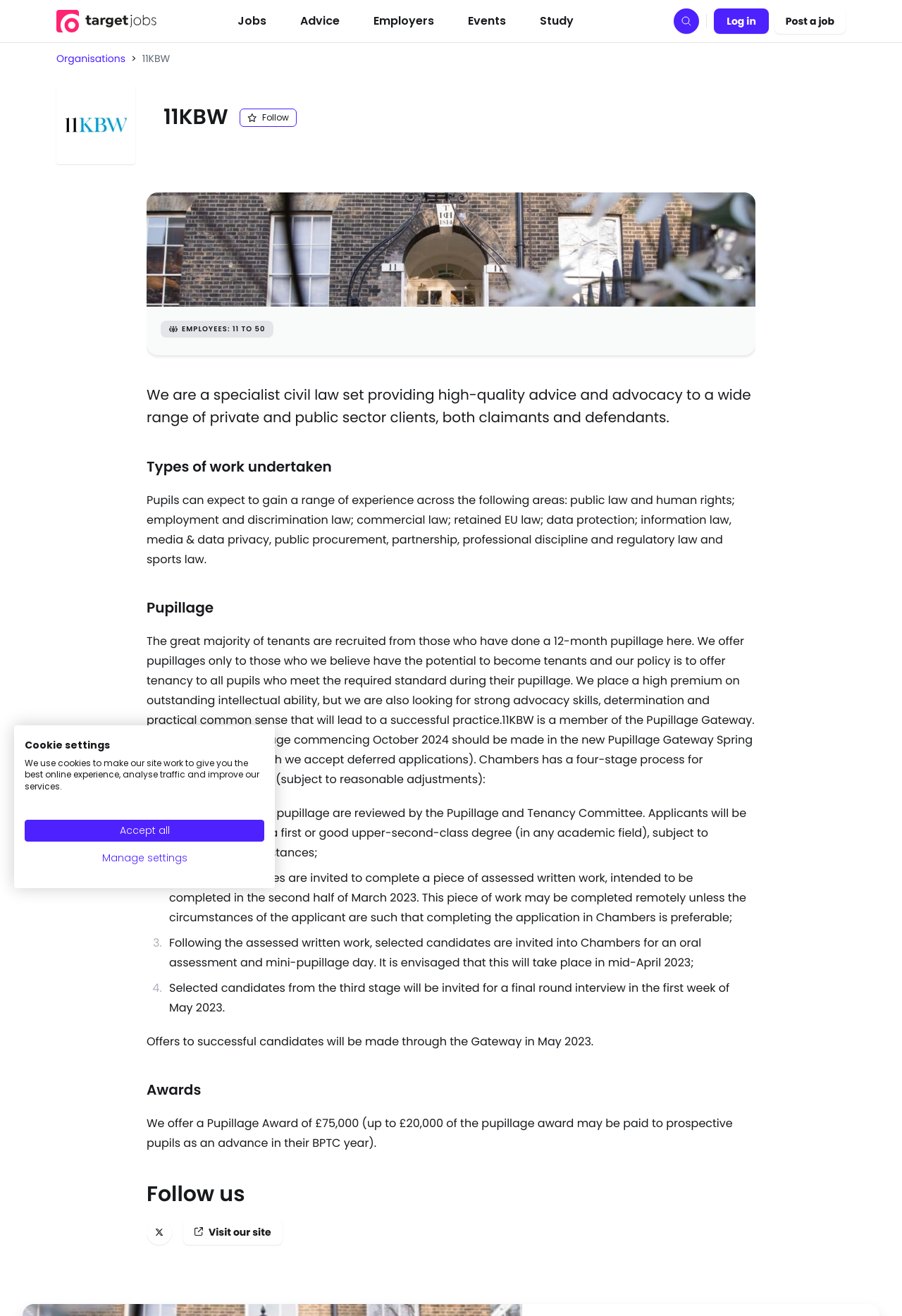Provide the bounding box coordinates of the HTML element this sentence describes: "Advice". The bounding box coordinates consist of four float numbers between 0 and 1, i.e., [left, top, right, bottom].

[0.324, 0.006, 0.386, 0.026]